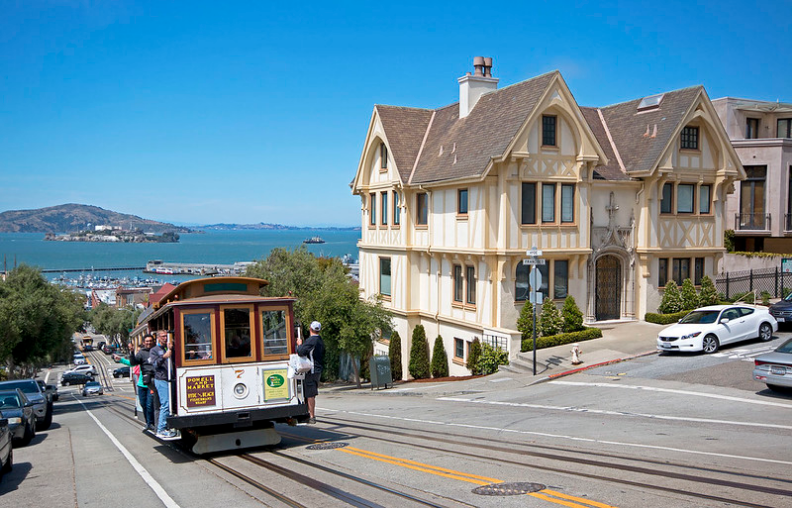What is the architectural style of the large house on the right?
Carefully analyze the image and provide a thorough answer to the question.

The caption describes the large house on the right as having a 'charming architecture' that is 'elaborately designed', suggesting a ornate and decorative style.